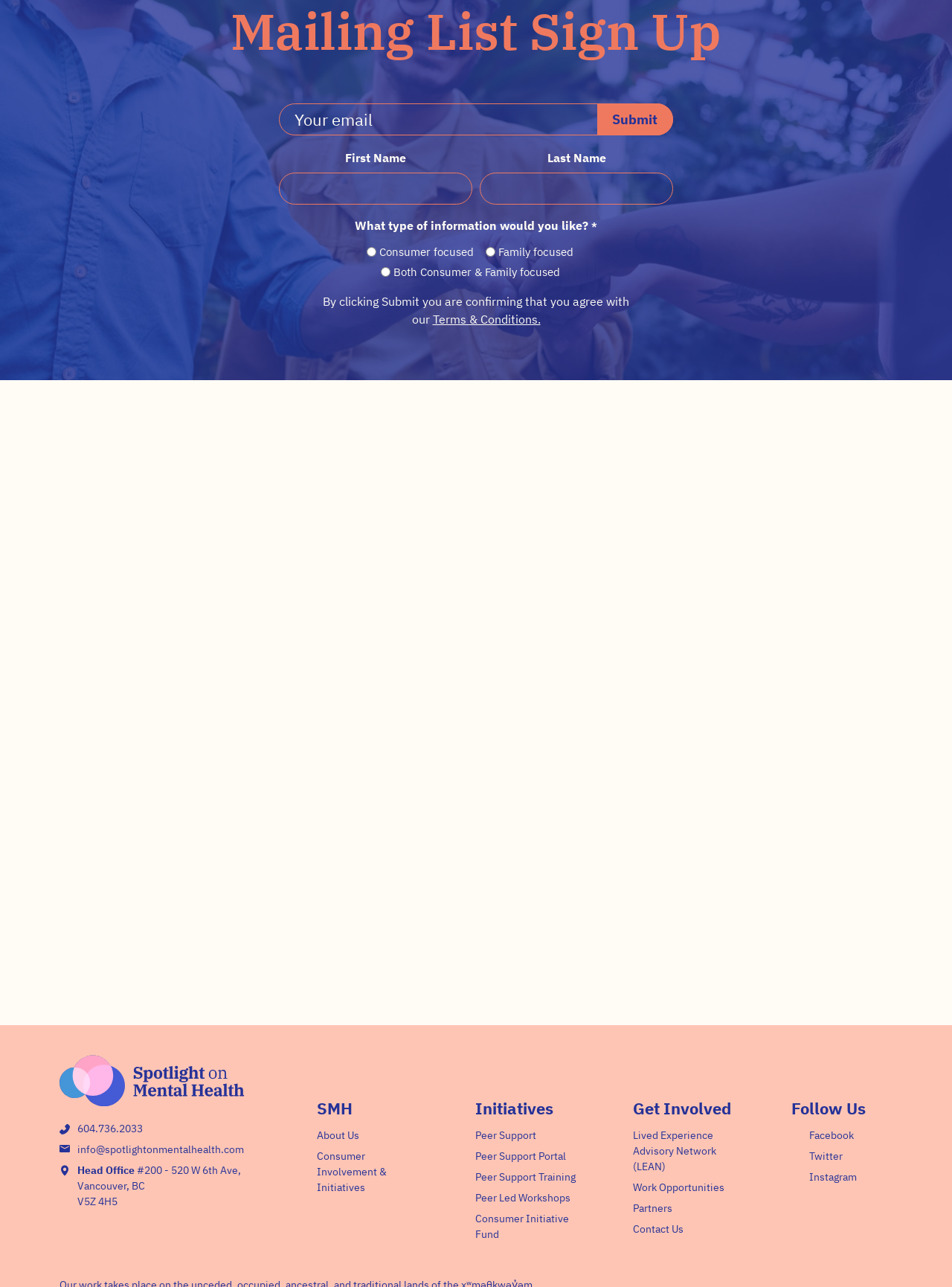What is the required information to submit the form?
Please provide a single word or phrase as your answer based on the image.

Email